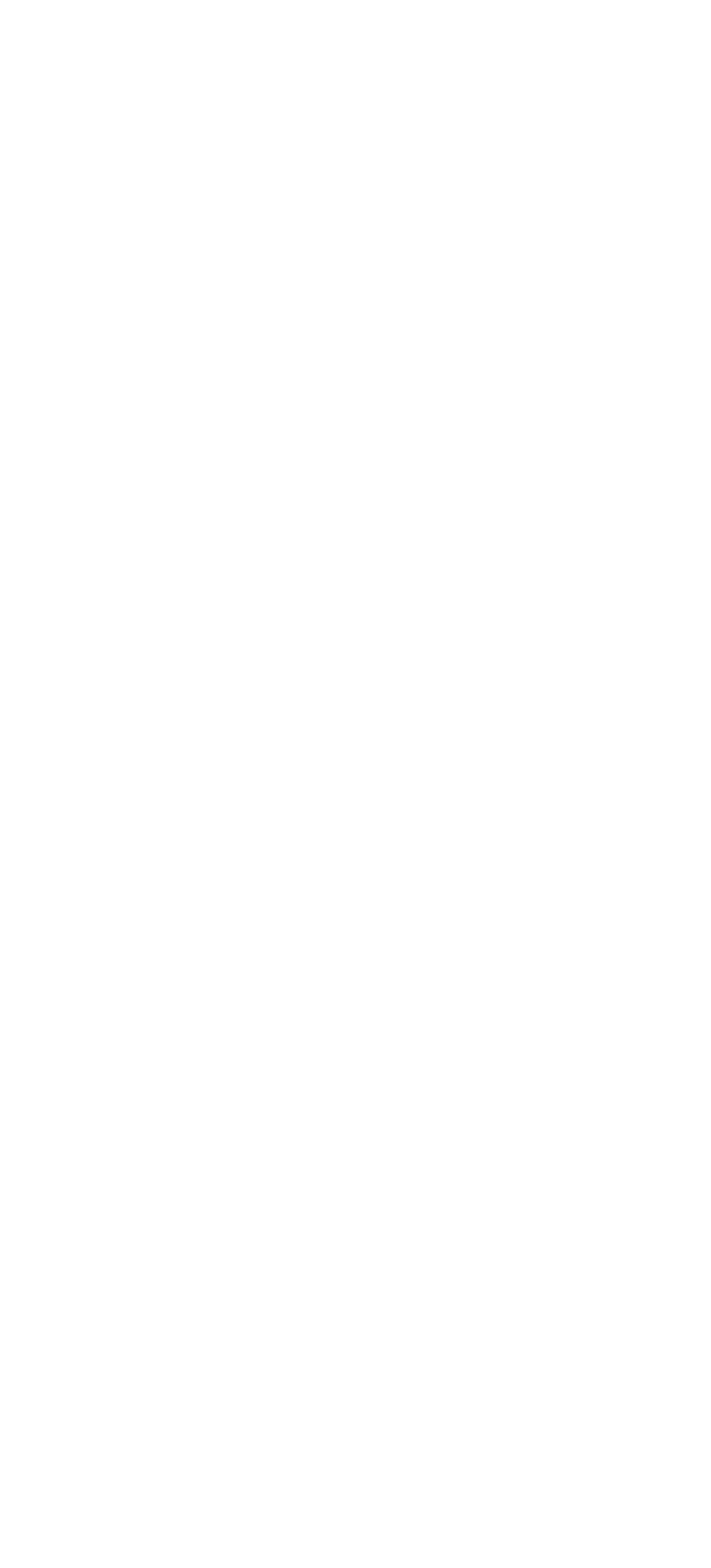Determine the coordinates of the bounding box for the clickable area needed to execute this instruction: "Visit Popular Tags page".

[0.114, 0.947, 0.45, 0.997]